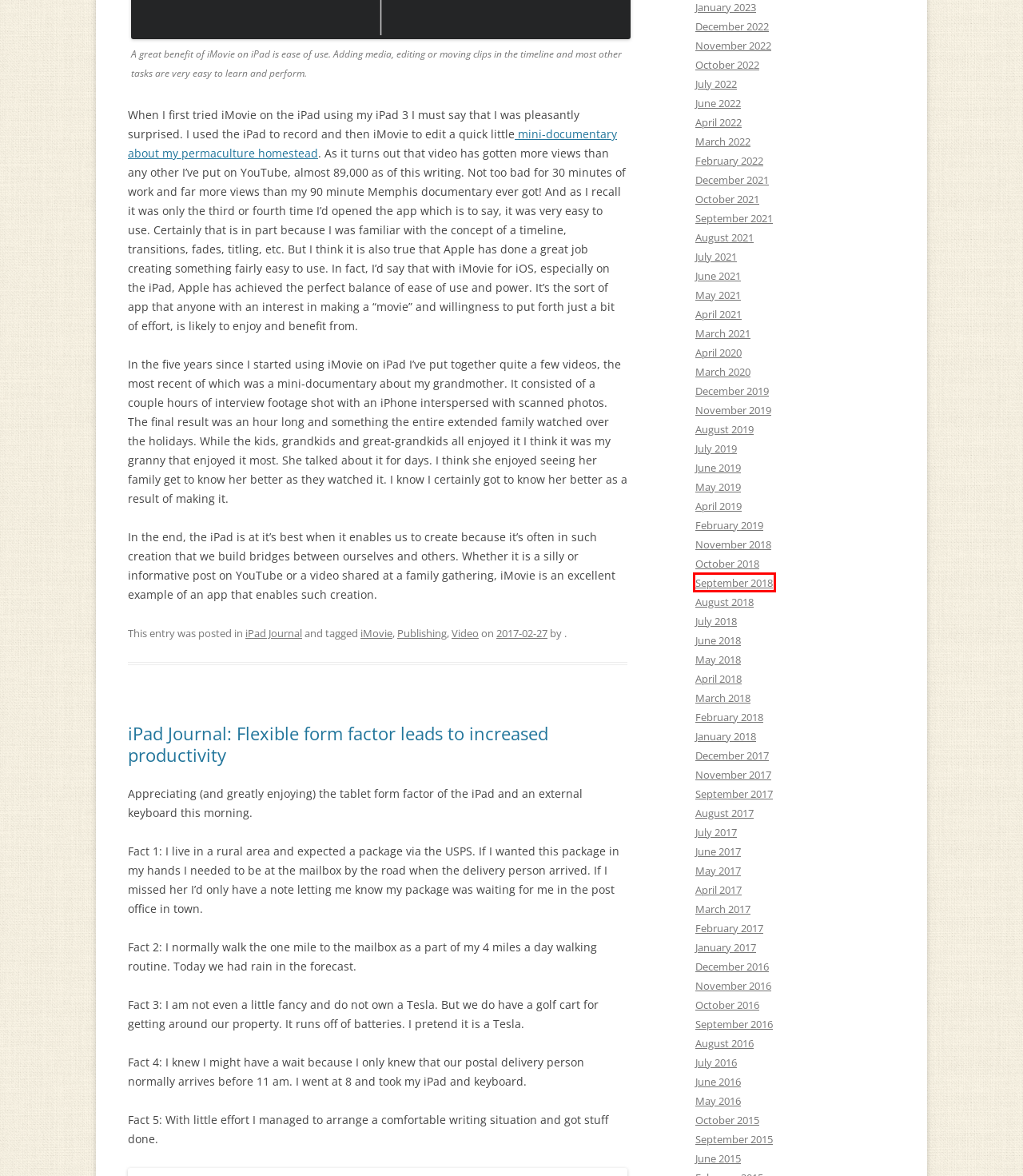Using the screenshot of a webpage with a red bounding box, pick the webpage description that most accurately represents the new webpage after the element inside the red box is clicked. Here are the candidates:
A. September | 2018 | Beardy Guy Musings
B. June | 2018 | Beardy Guy Musings
C. iPad Journal | Beardy Guy Musings
D. August | 2018 | Beardy Guy Musings
E. iMovie | Beardy Guy Musings
F. August | 2019 | Beardy Guy Musings
G. November | 2022 | Beardy Guy Musings
H. December | 2019 | Beardy Guy Musings

A